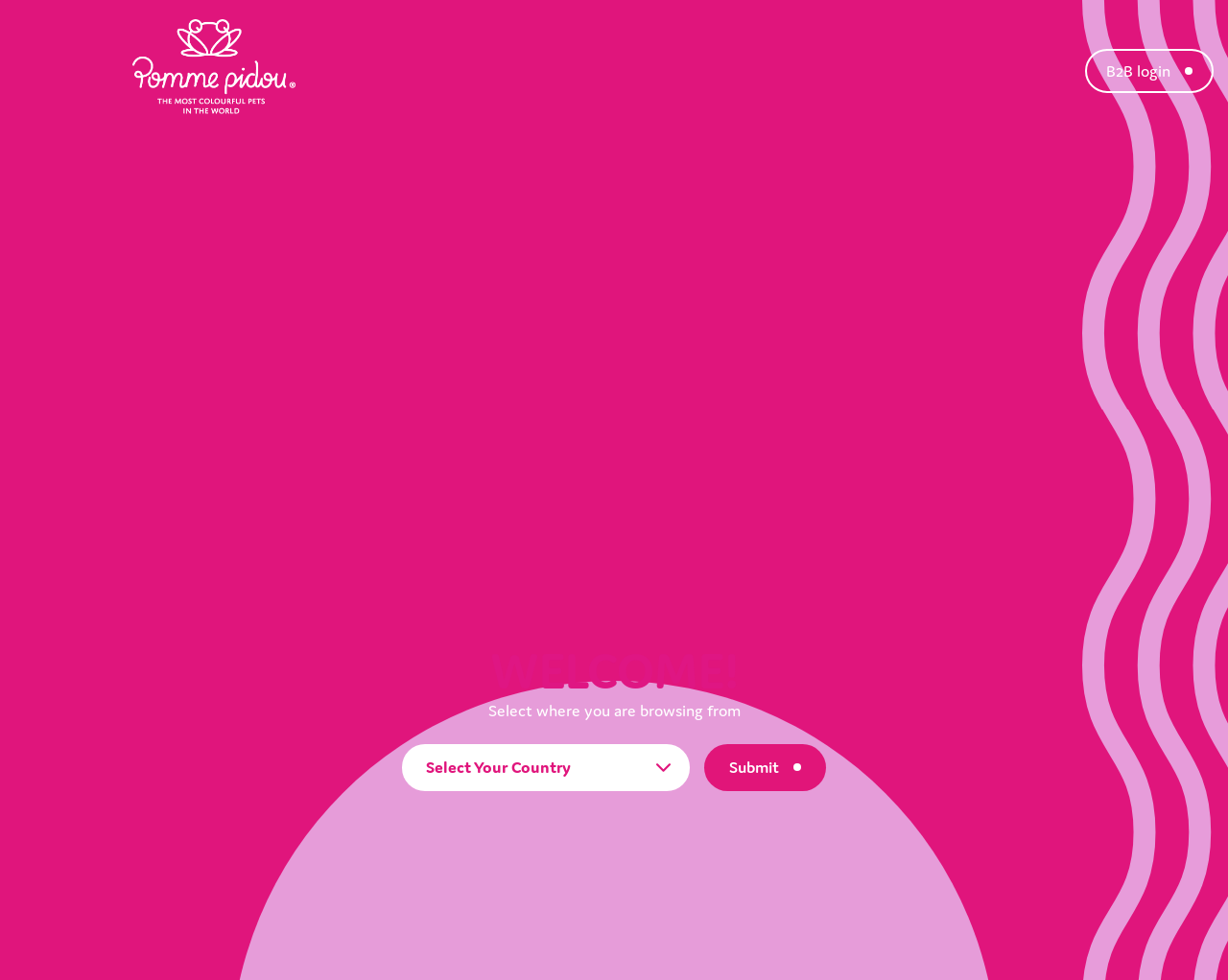How many links are present on this webpage?
Answer with a single word or phrase, using the screenshot for reference.

4